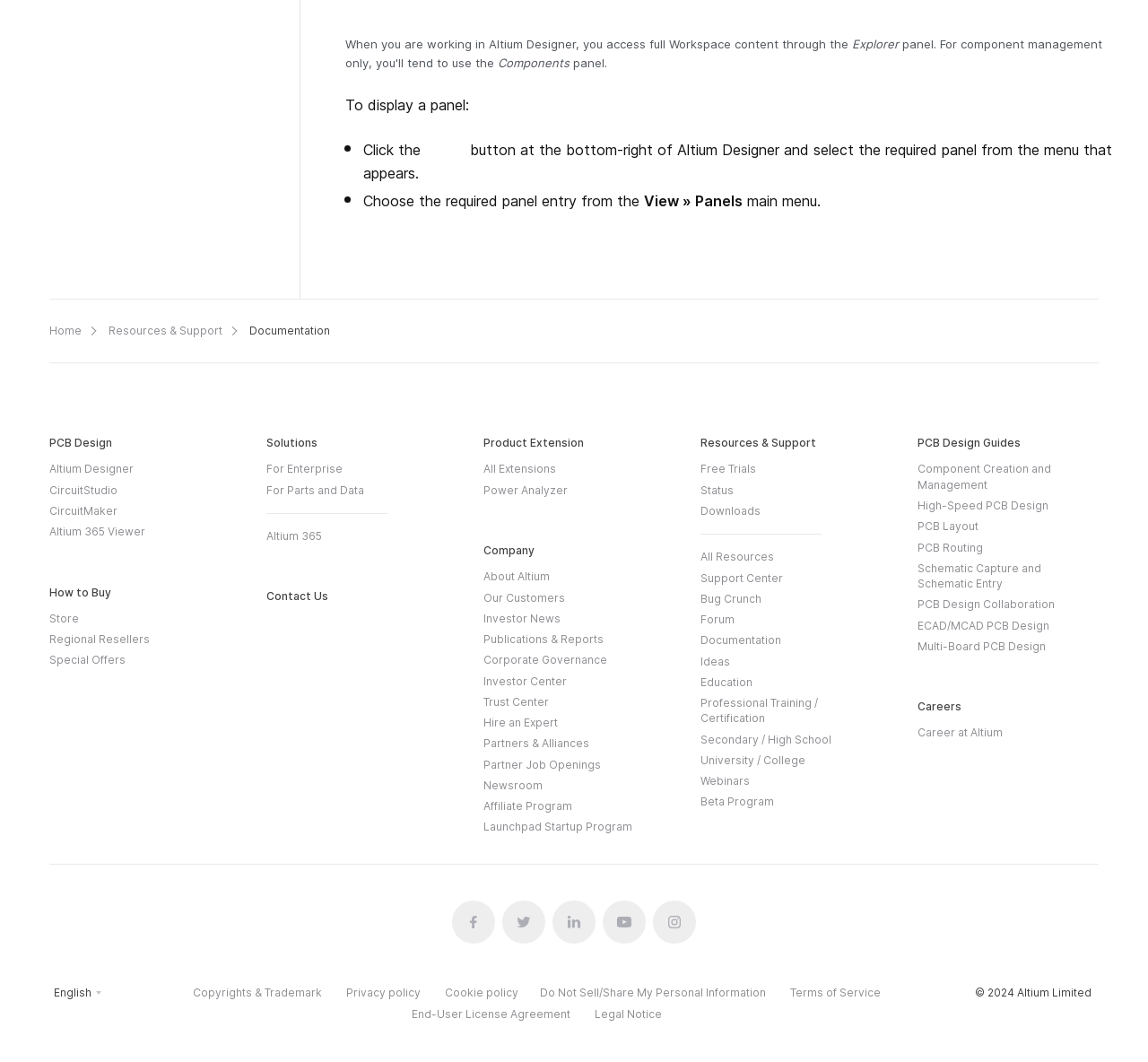Find and specify the bounding box coordinates that correspond to the clickable region for the instruction: "Click the 'Home' link".

[0.043, 0.299, 0.08, 0.325]